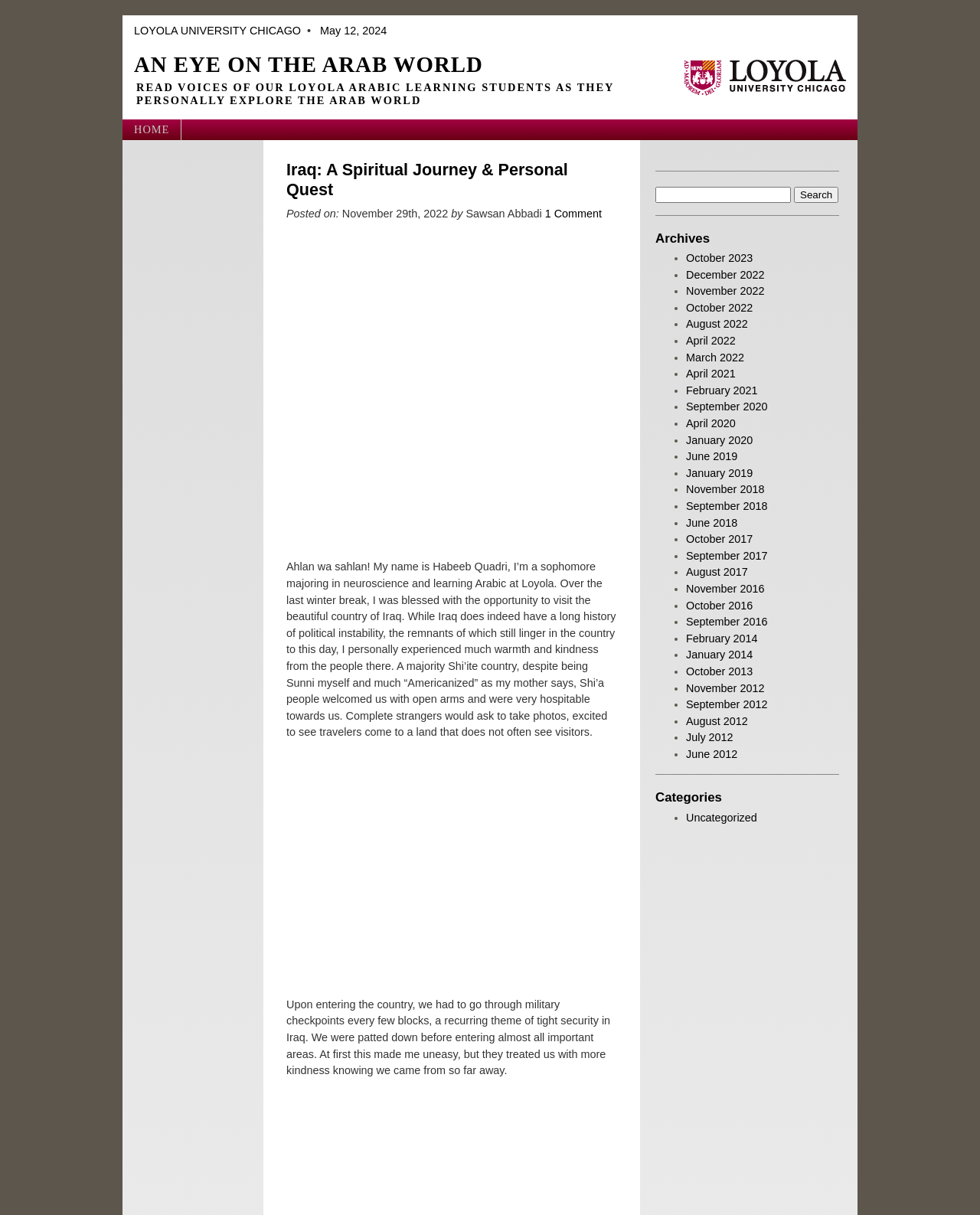What is the category of the article?
Based on the image, answer the question with as much detail as possible.

The category of the article can be found in the 'Categories' section, which lists 'Uncategorized' as the only category. This suggests that the article does not belong to any specific category.